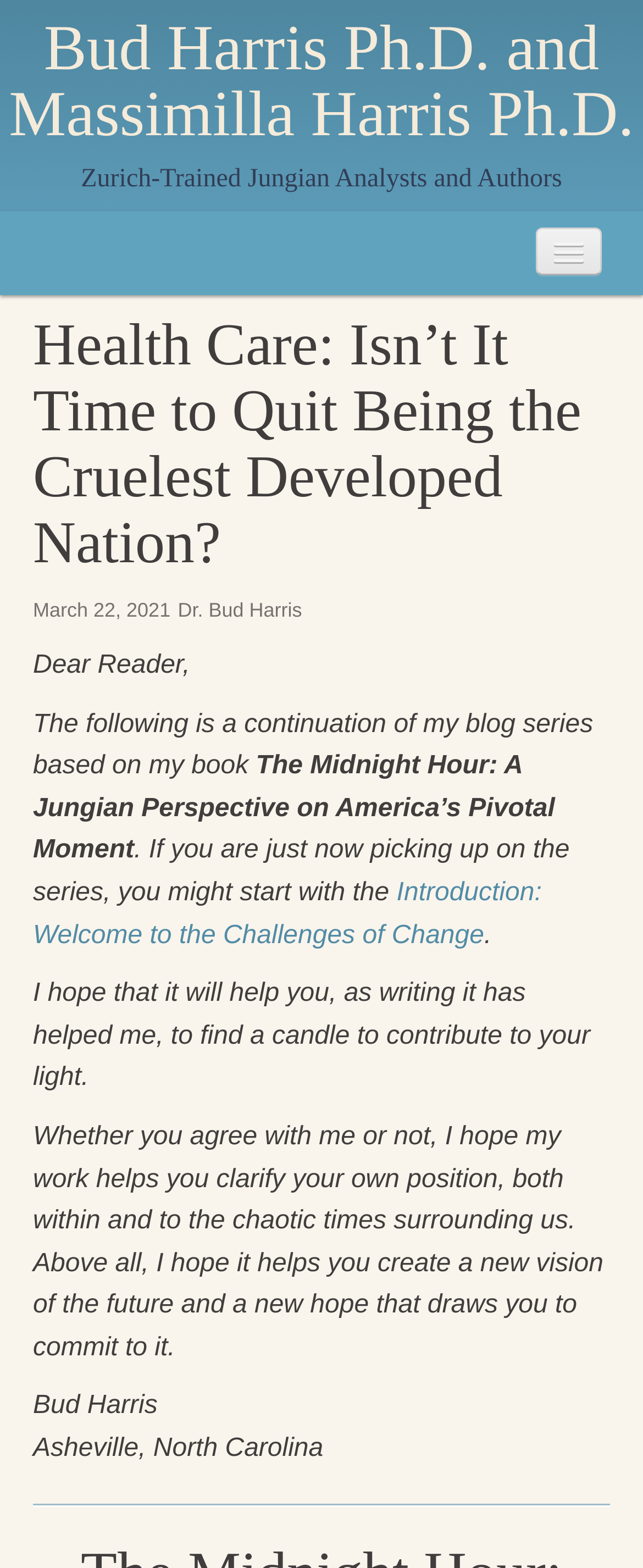Provide a short answer to the following question with just one word or phrase: What is the location of the author?

Asheville, North Carolina